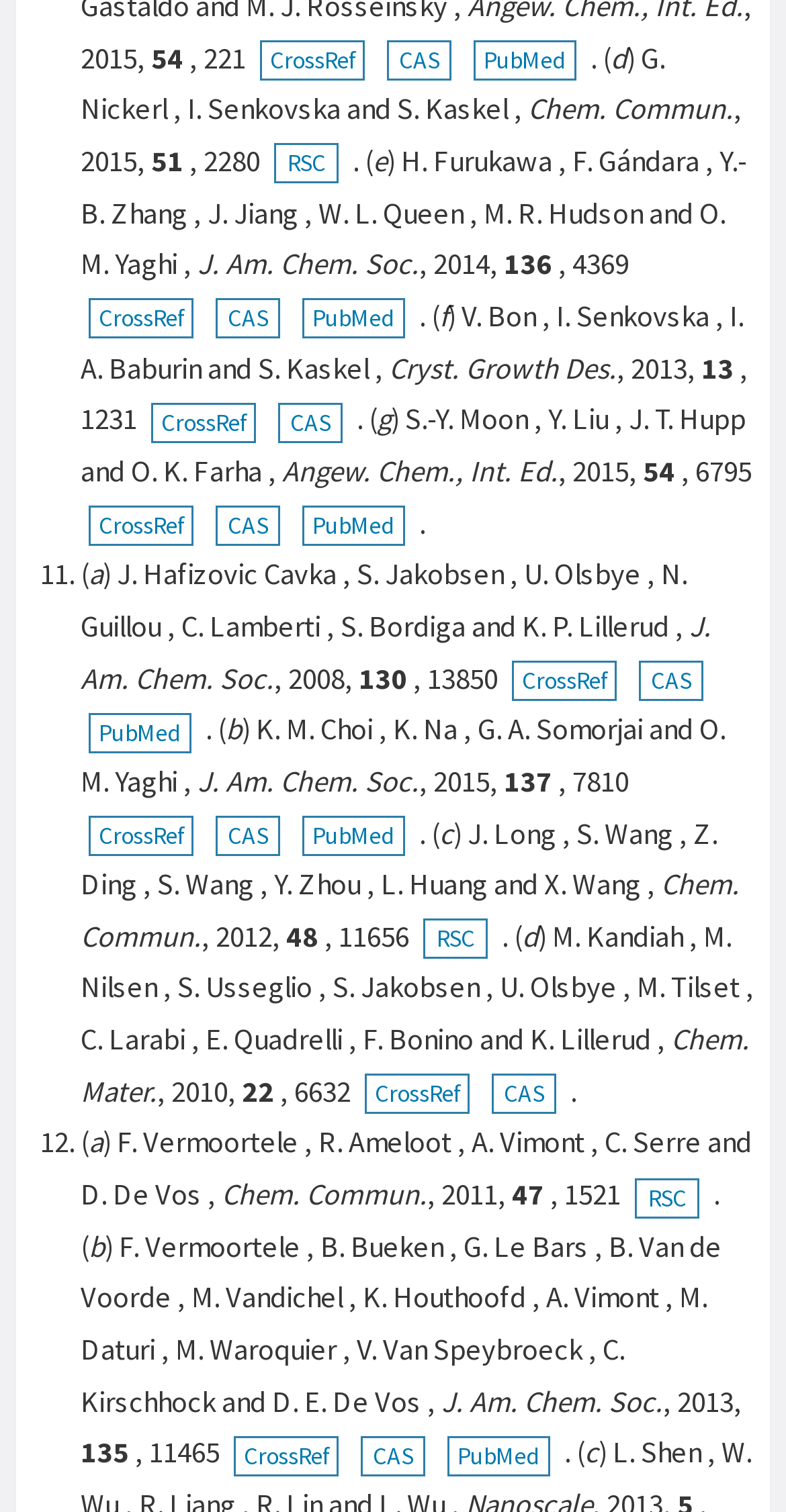Please mark the bounding box coordinates of the area that should be clicked to carry out the instruction: "Click on the 'RSC' link".

[0.349, 0.095, 0.431, 0.122]